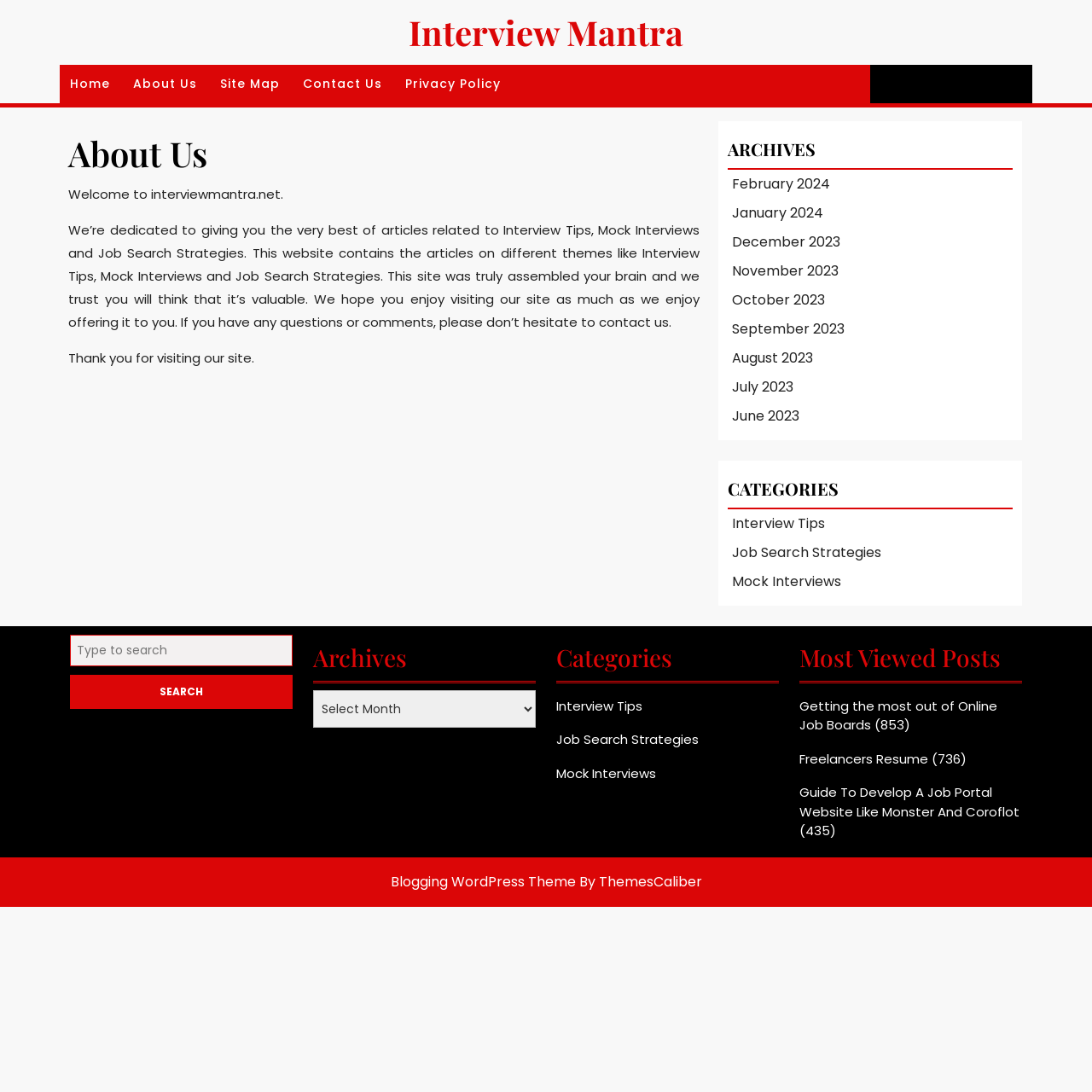What is the main topic of this website?
Look at the screenshot and give a one-word or phrase answer.

Interview Tips